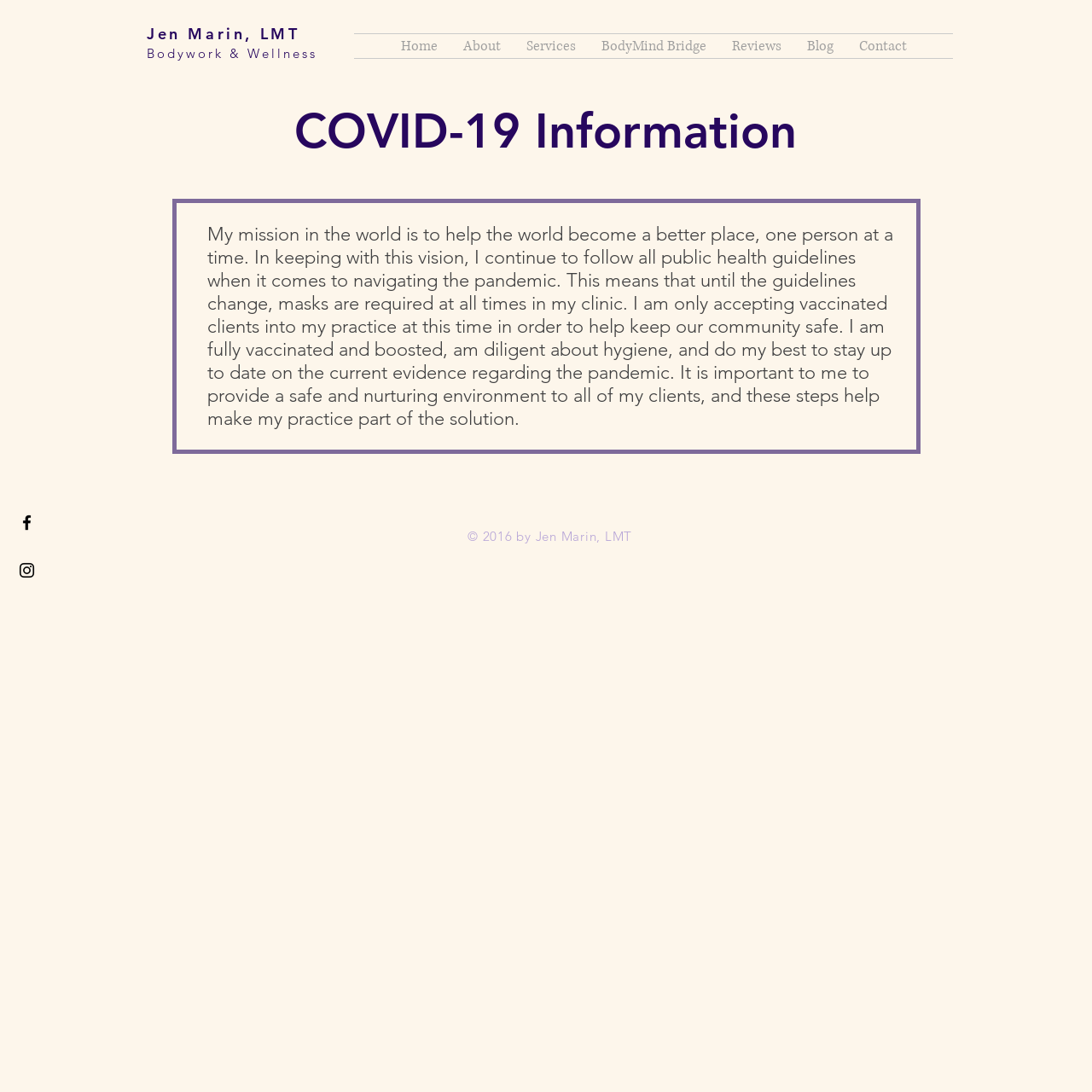What is the COVID-19 policy in the clinic?
Please provide a single word or phrase as the answer based on the screenshot.

Masks are required, vaccinated clients only